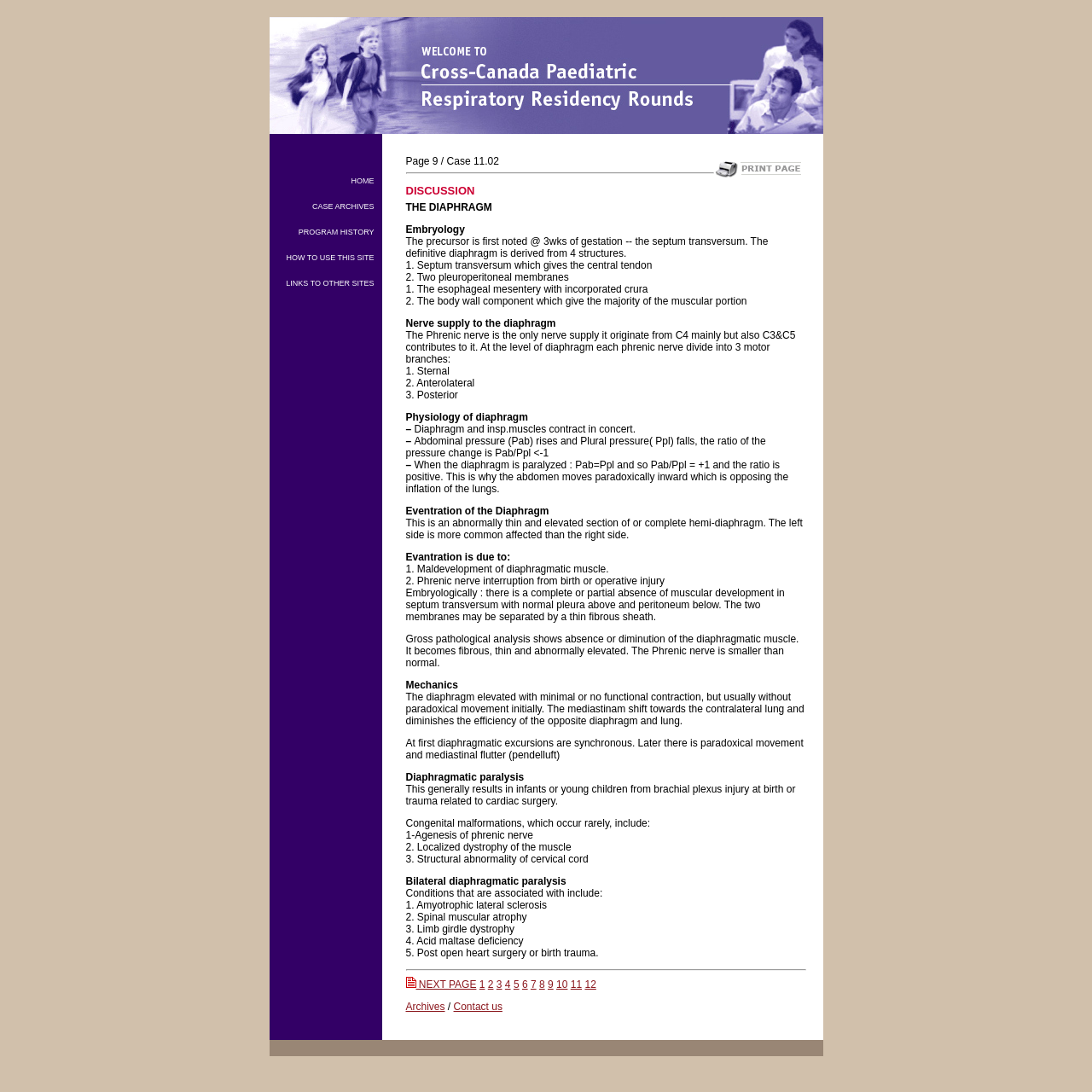Produce an extensive caption that describes everything on the webpage.

The webpage is titled "Cross-Canada Paediatric Respiratory Residency Rounds" and has a prominent link with the same title at the top, accompanied by an image. Below this, there are five navigation links: "HOME", "CASE ARCHIVES", "PROGRAM HISTORY", "HOW TO USE THIS SITE", and "LINKS TO OTHER SITES", aligned horizontally.

On the right side of the page, there is a "PRINT PAGE" link with an accompanying image. Below this, there is a section with a heading "DISCUSSION" and a series of static text elements that appear to be a discussion or lecture on the diaphragm, including its embryology, nerve supply, physiology, and mechanics. The text is divided into paragraphs and includes some short headings and bullet points.

At the bottom of the page, there are links to navigate to other pages, including "NEXT PAGE" and numbered links from 1 to 12. There is also a link to "Archives" and a "Contact us" link. A horizontal separator line separates these links from the rest of the content.